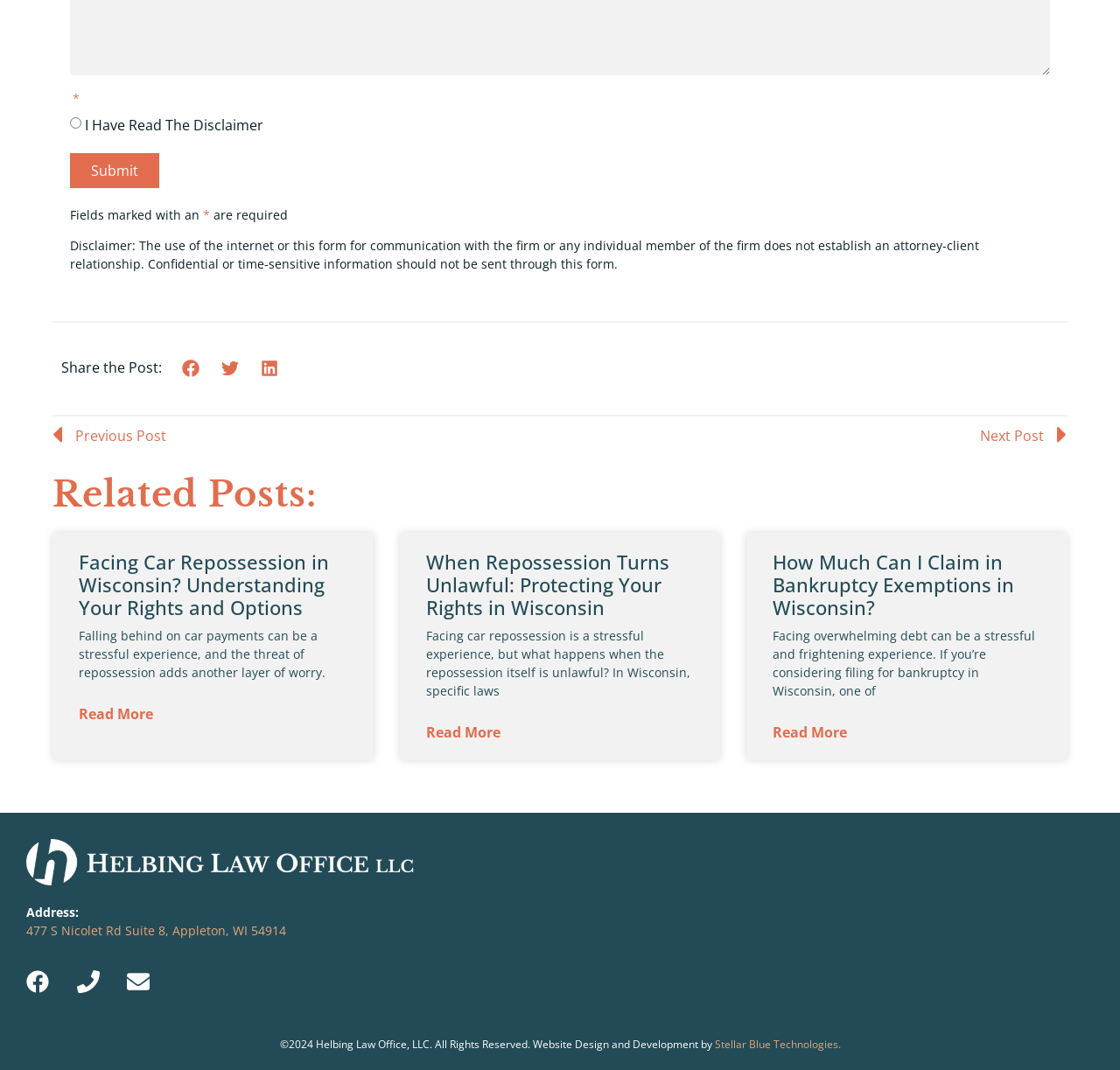What is the address of the law office?
Please respond to the question thoroughly and include all relevant details.

The address of the law office is provided at the bottom of the webpage, below the 'Address:' label. It is listed as 477 S Nicolet Rd Suite 8, Appleton, WI 54914.